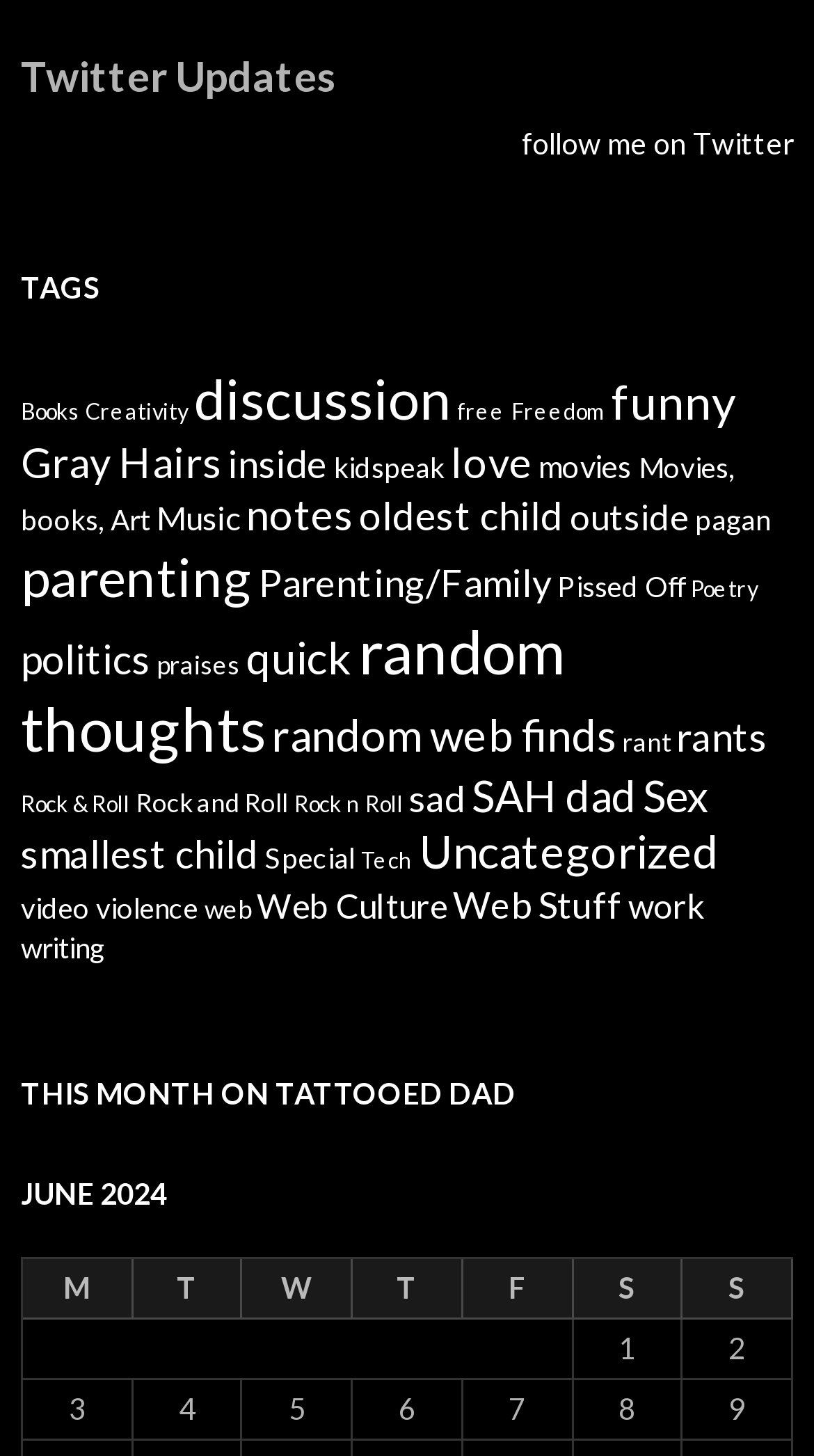What are the column headers in the table?
Refer to the image and give a detailed response to the question.

The table has column headers 'M', 'T', 'W', 'T', 'F', 'S', and 'S', which can be determined by examining the columnheader elements with OCR text 'M', 'T', 'W', 'T', 'F', 'S', and 'S'.